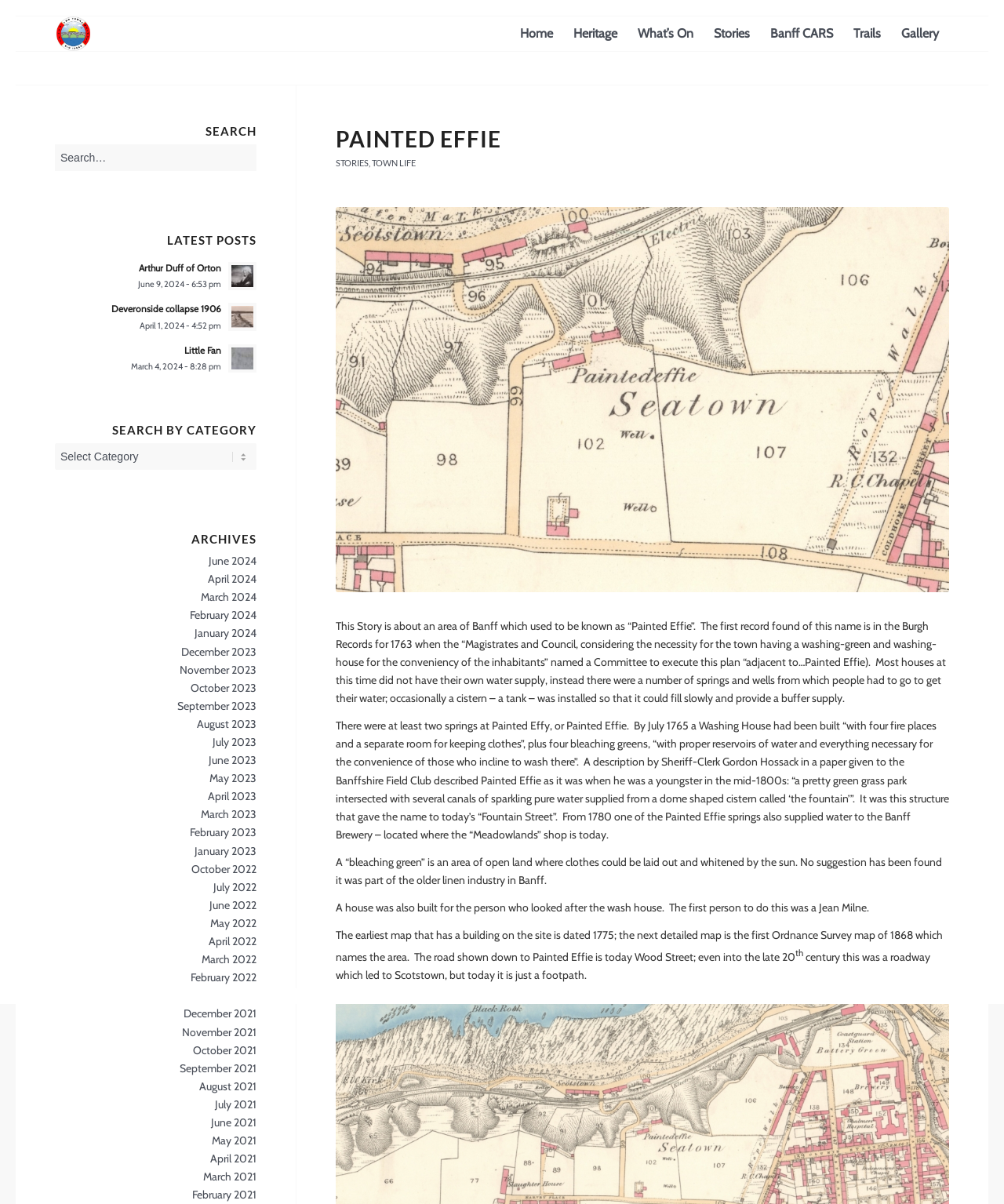Please identify the bounding box coordinates of the clickable area that will fulfill the following instruction: "Select a category to search". The coordinates should be in the format of four float numbers between 0 and 1, i.e., [left, top, right, bottom].

[0.055, 0.368, 0.255, 0.39]